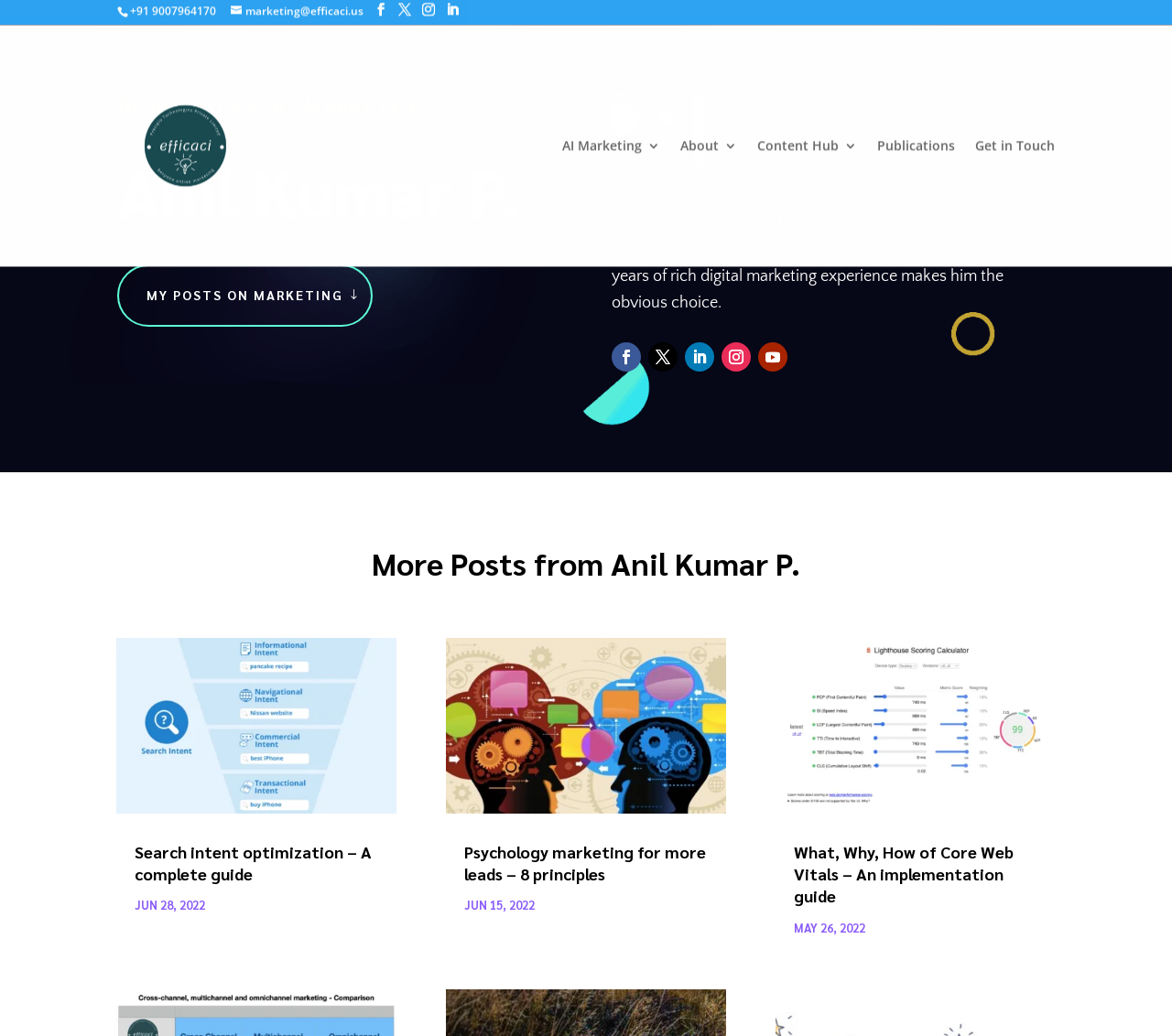Determine the bounding box coordinates of the section I need to click to execute the following instruction: "Search for something". Provide the coordinates as four float numbers between 0 and 1, i.e., [left, top, right, bottom].

None